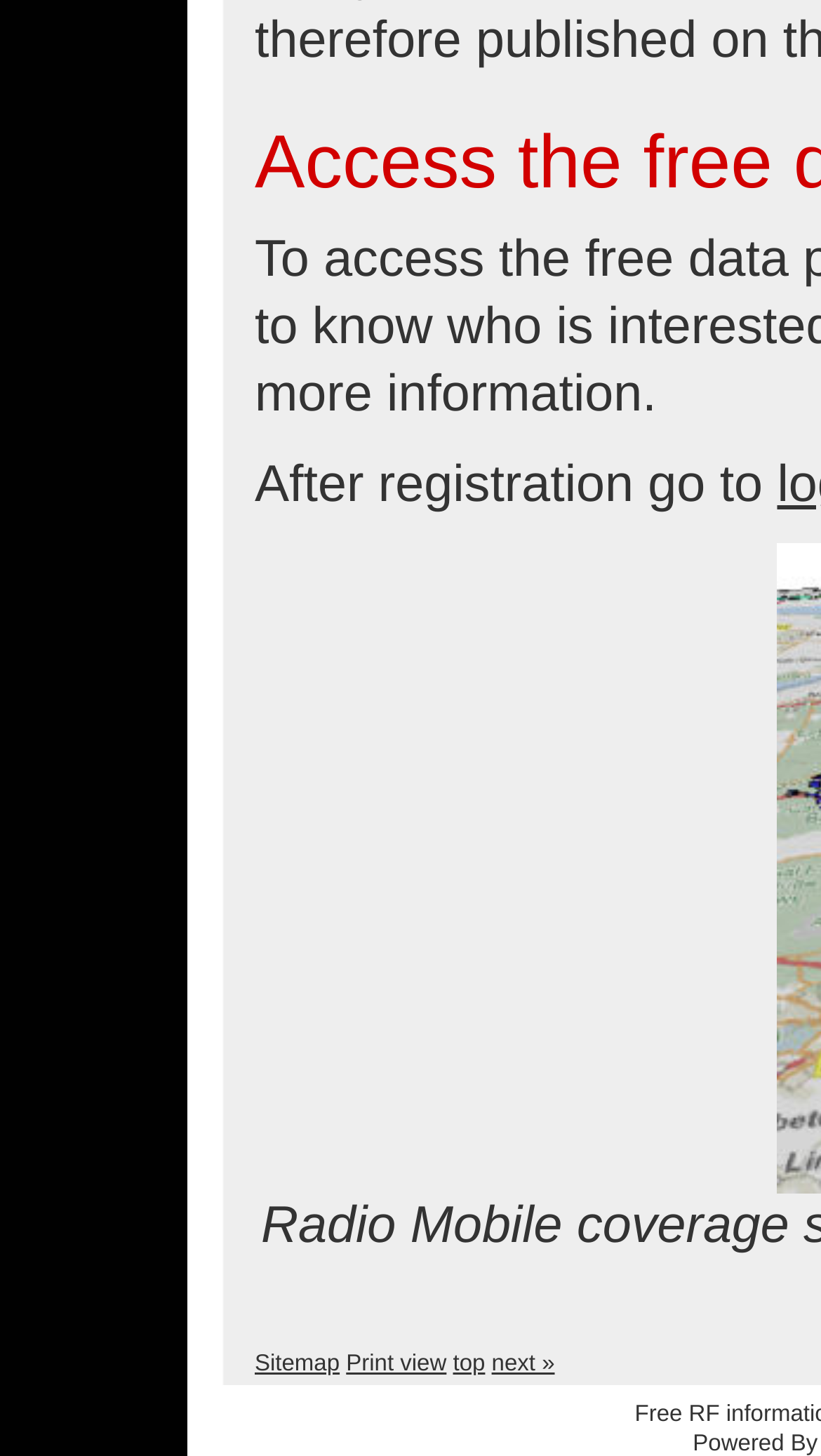Using the description "Sitemap", predict the bounding box of the relevant HTML element.

[0.31, 0.928, 0.414, 0.945]